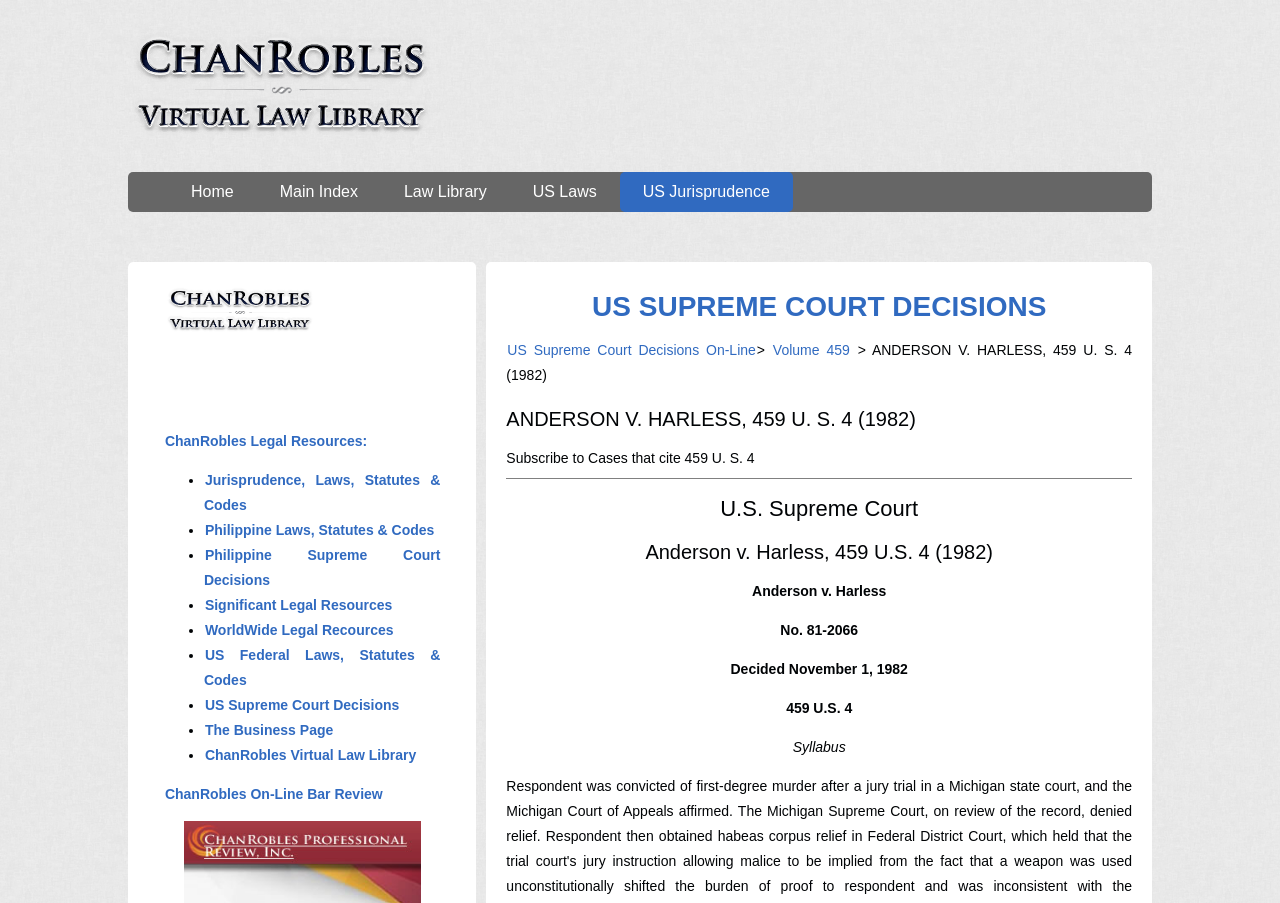Identify the bounding box coordinates for the element you need to click to achieve the following task: "View US Supreme Court Decisions". The coordinates must be four float values ranging from 0 to 1, formatted as [left, top, right, bottom].

[0.462, 0.322, 0.818, 0.357]